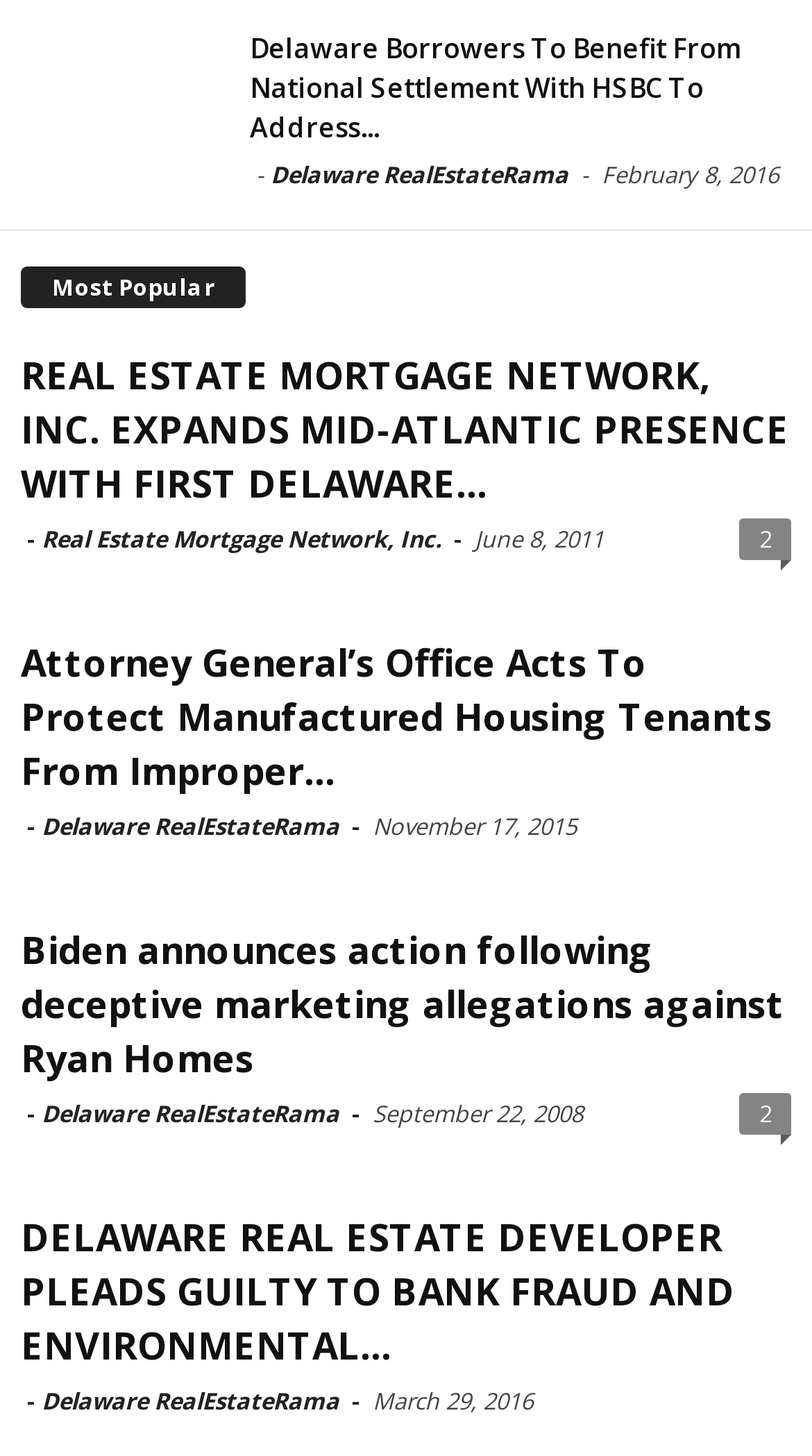Please locate the bounding box coordinates of the element that needs to be clicked to achieve the following instruction: "View REAL ESTATE MORTGAGE NETWORK, INC. EXPANDS MID-ATLANTIC PRESENCE WITH FIRST DELAWARE article". The coordinates should be four float numbers between 0 and 1, i.e., [left, top, right, bottom].

[0.026, 0.24, 0.972, 0.349]